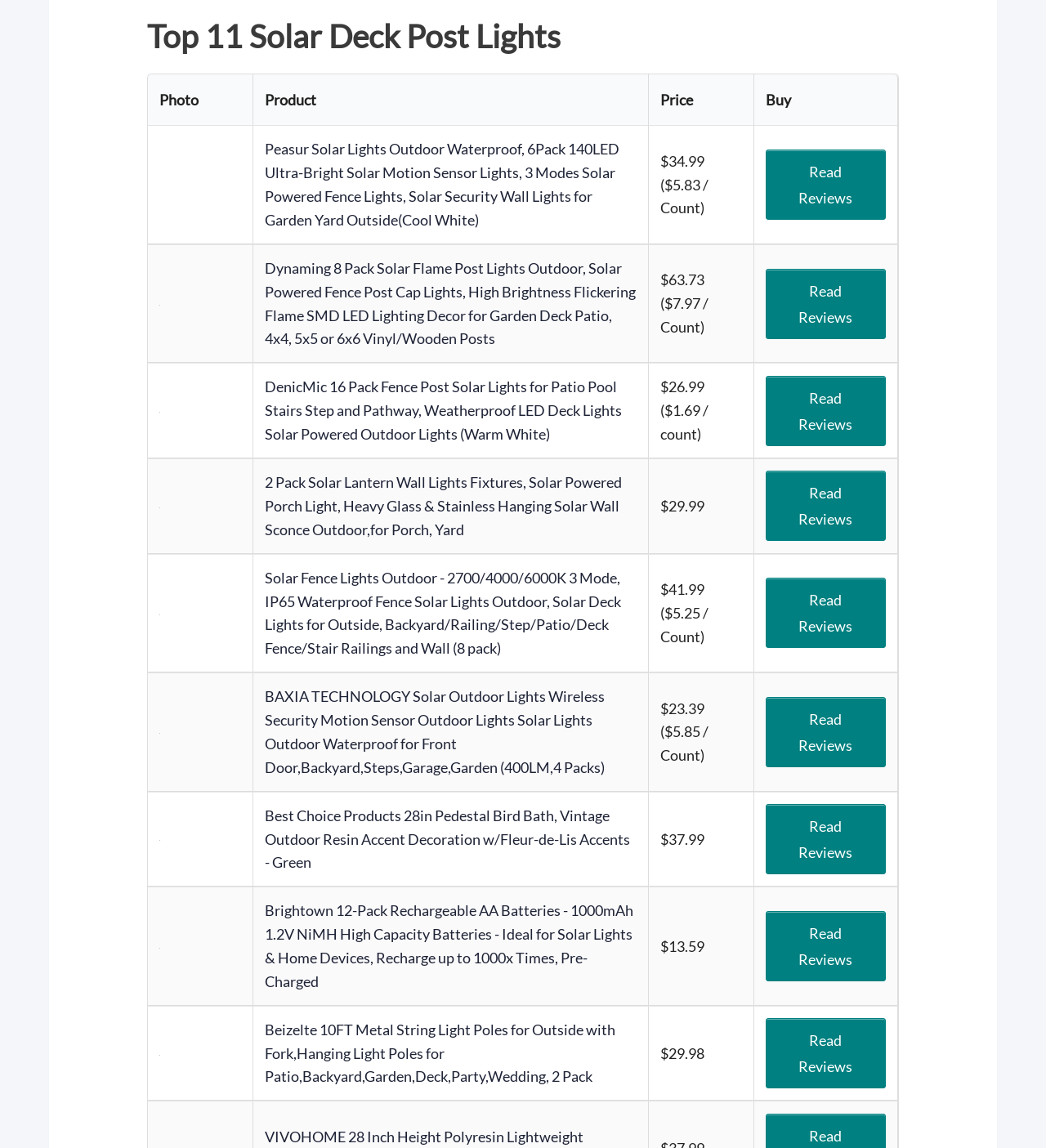Determine the bounding box of the UI element mentioned here: "Read Reviews". The coordinates must be in the format [left, top, right, bottom] with values ranging from 0 to 1.

[0.732, 0.13, 0.847, 0.192]